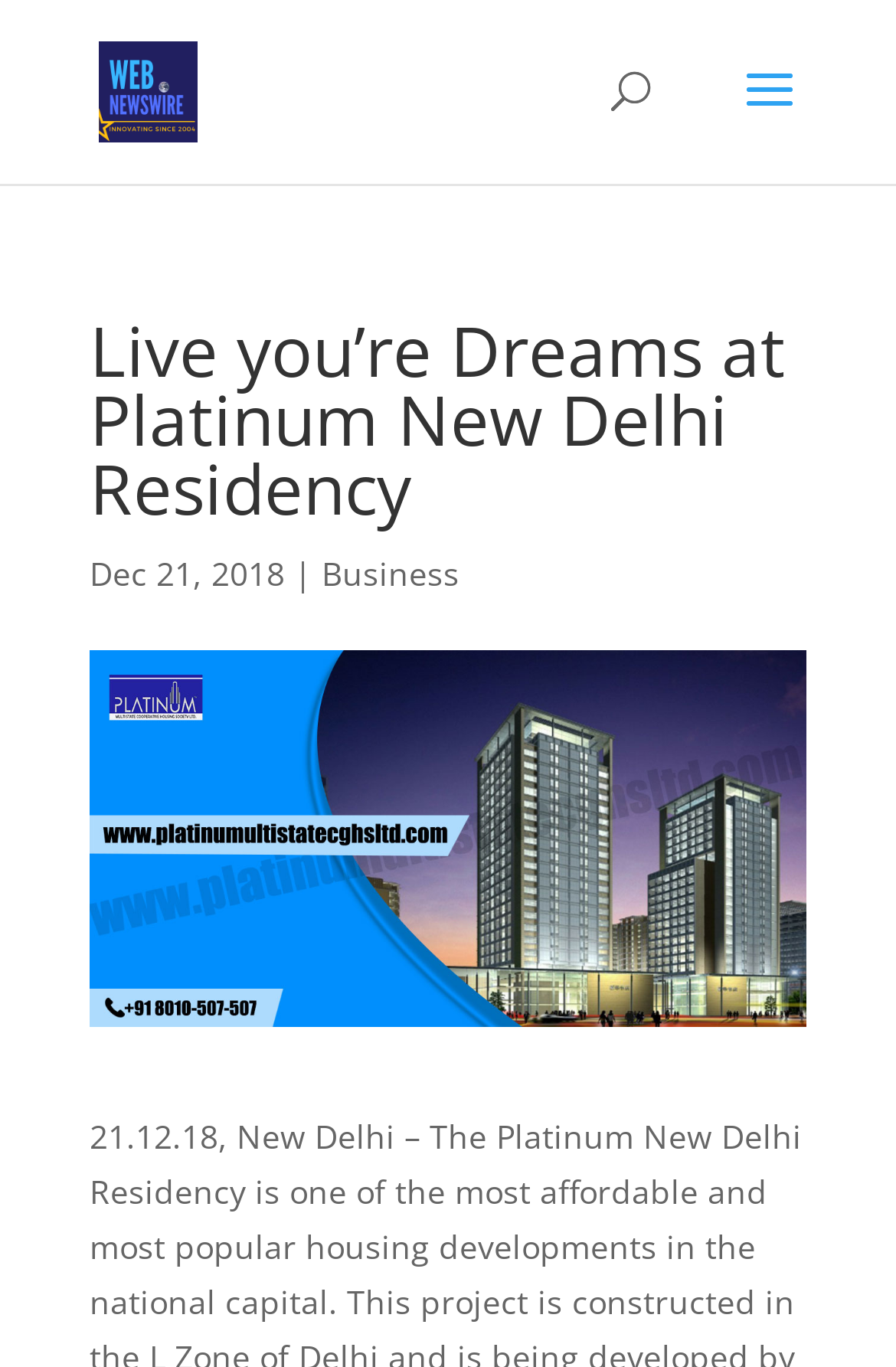Is there an image on the webpage?
Use the screenshot to answer the question with a single word or phrase.

Yes